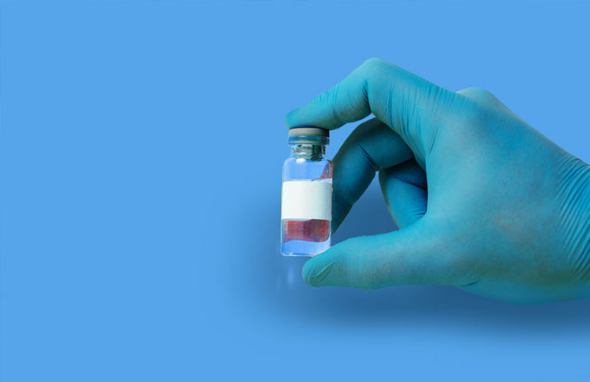Capture every detail in the image and describe it fully.

The image depicts a gloved hand holding a small glass vial, commonly used for storing liquid pharmaceuticals. The vial is partially filled with a colored solution, suggesting it contains an active pharmaceutical ingredient (API) or a biopharmaceutical product. The background is a soft blue, which contrasts with the vial, drawing attention to it. This visual aligns with the themes of biopharmaceutical solutions, particularly in the context of drug manufacturing and research, emphasizing the importance of high-quality raw materials in the production of medications, including those for diabetes management.